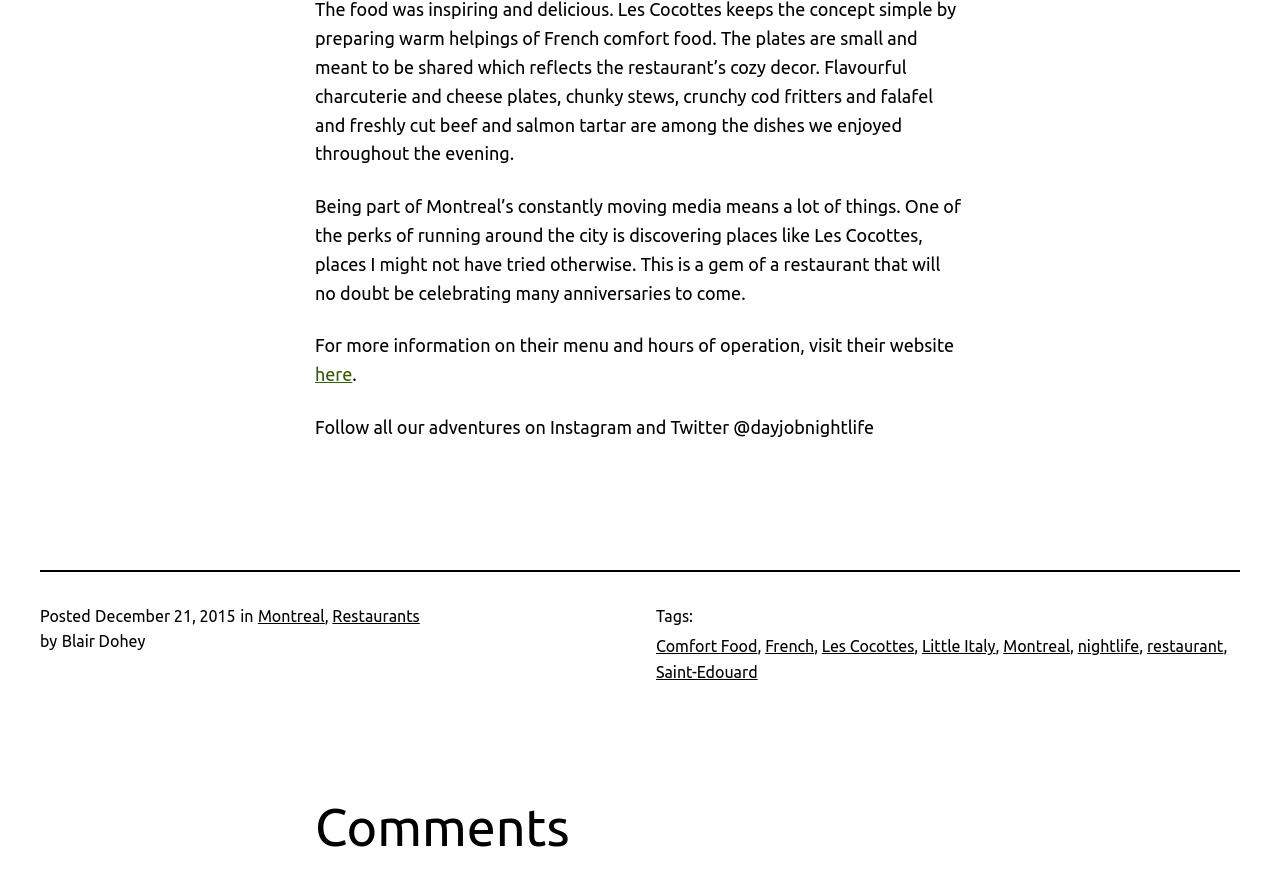Bounding box coordinates should be provided in the format (top-left x, top-left y, bottom-right x, bottom-right y) with all values between 0 and 1. Identify the bounding box for this UI element: nightlife

[0.842, 0.718, 0.89, 0.738]